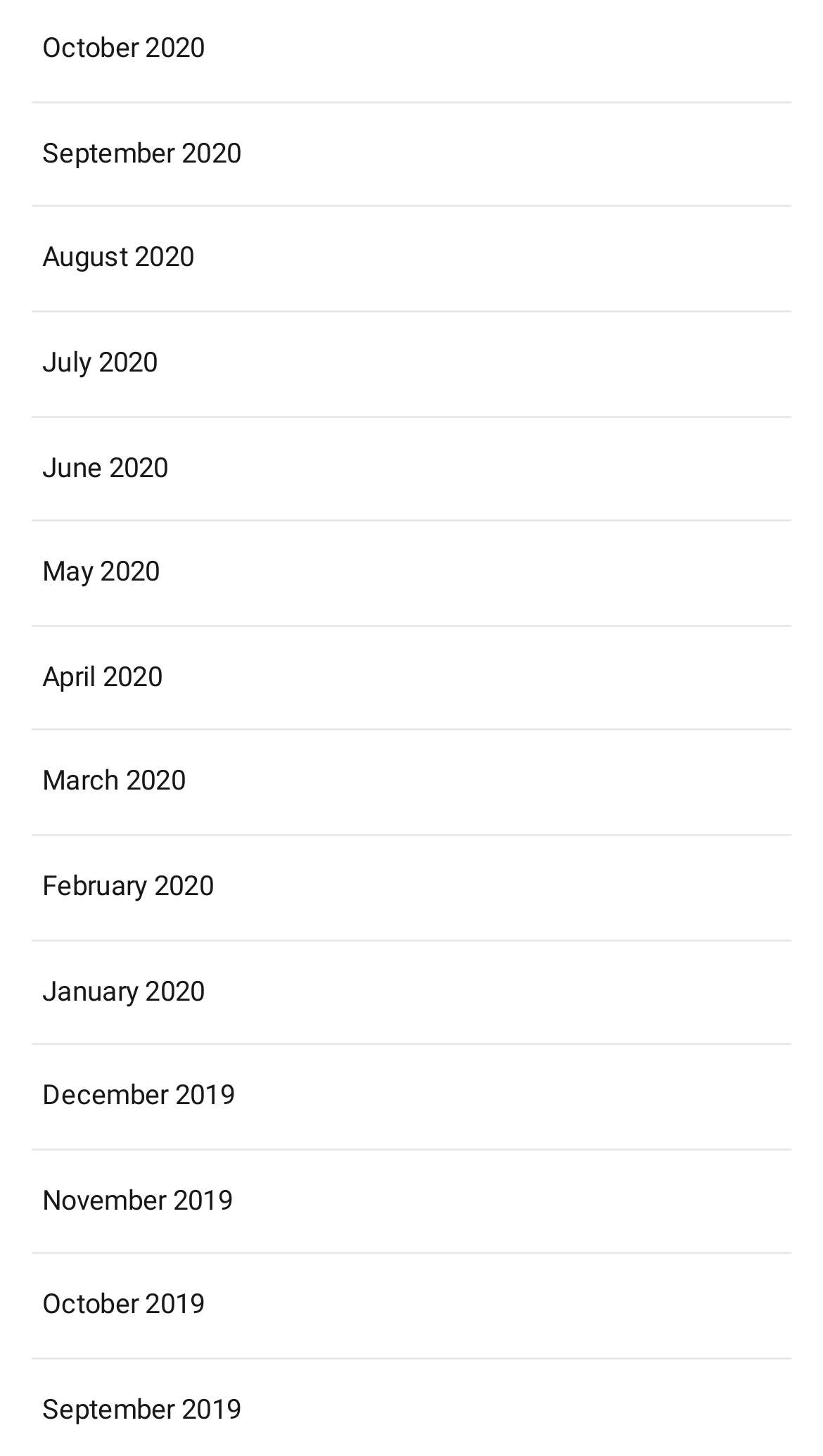Select the bounding box coordinates of the element I need to click to carry out the following instruction: "view October 2020".

[0.038, 0.006, 0.962, 0.062]